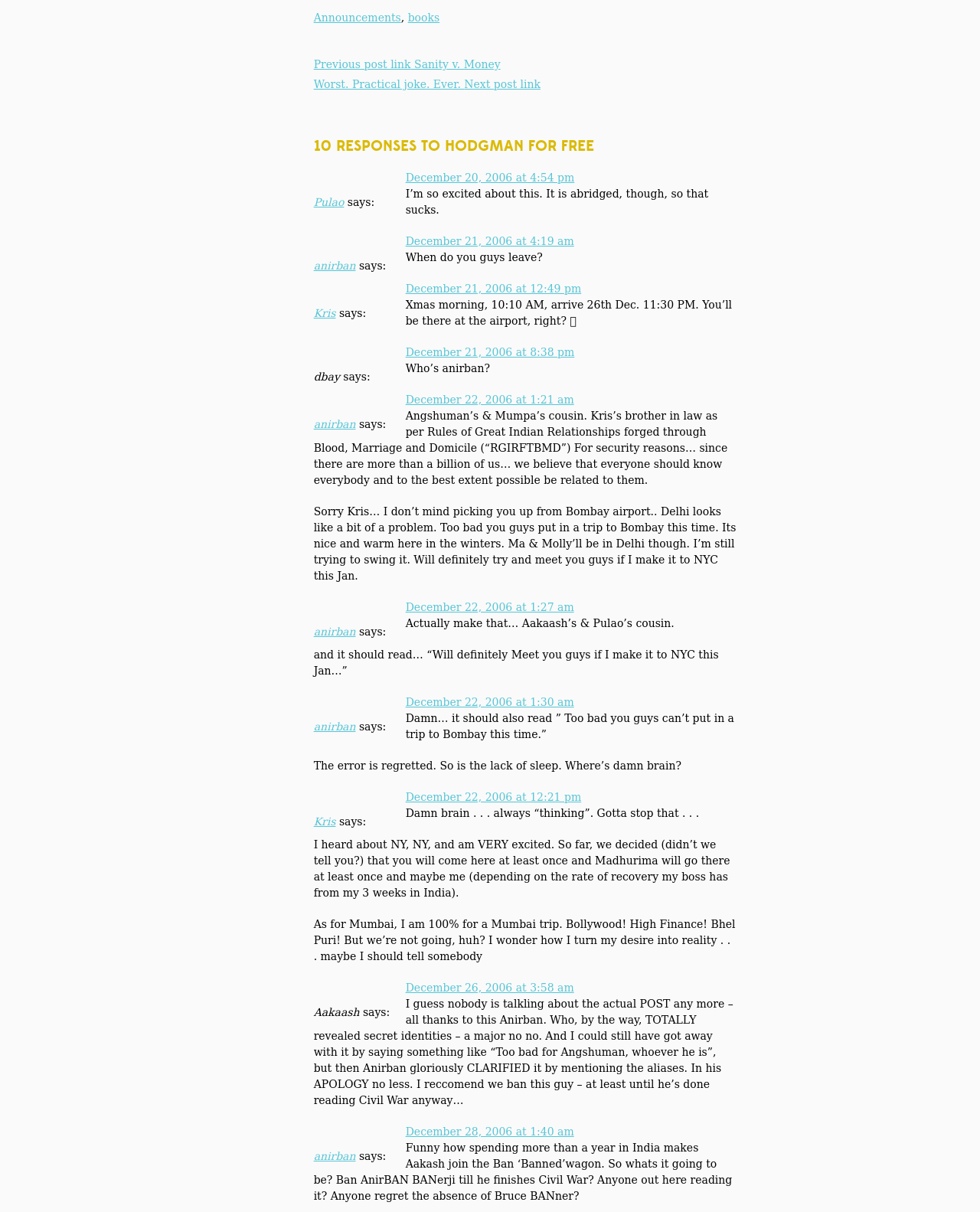Locate the UI element described by Kris and provide its bounding box coordinates. Use the format (top-left x, top-left y, bottom-right x, bottom-right y) with all values as floating point numbers between 0 and 1.

[0.32, 0.673, 0.343, 0.683]